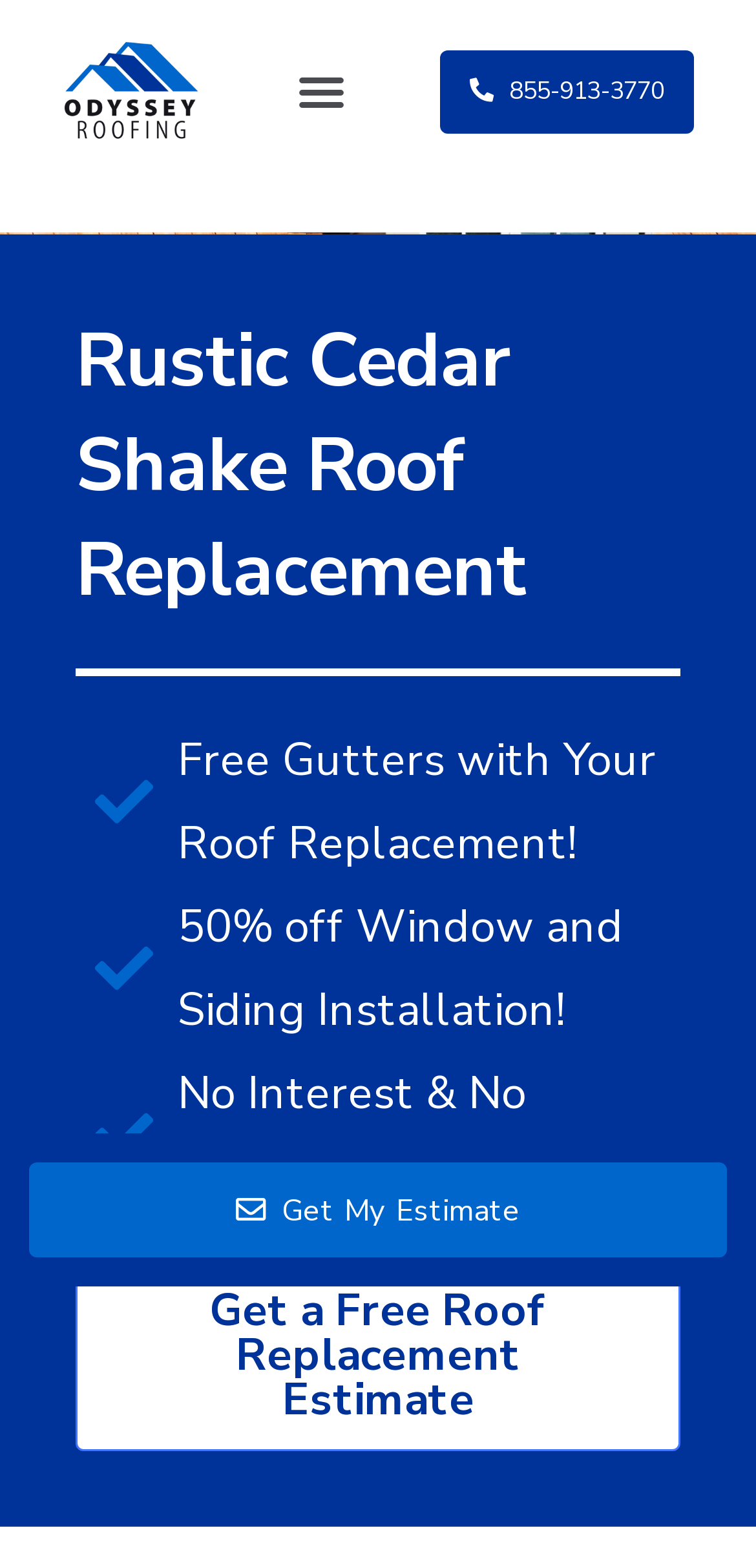Can you find and provide the main heading text of this webpage?

Rustic Cedar Shake Roof Replacement